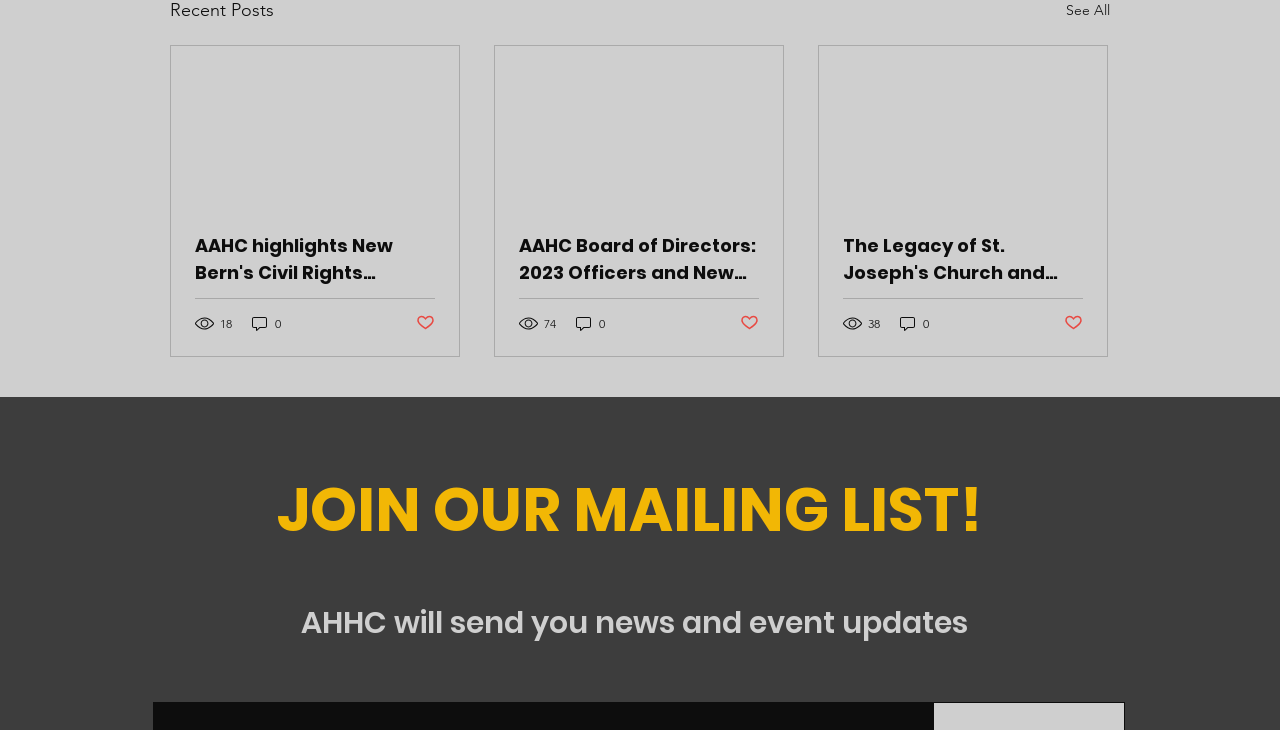Answer the following query with a single word or phrase:
What is the button text below the third article?

Post not marked as liked